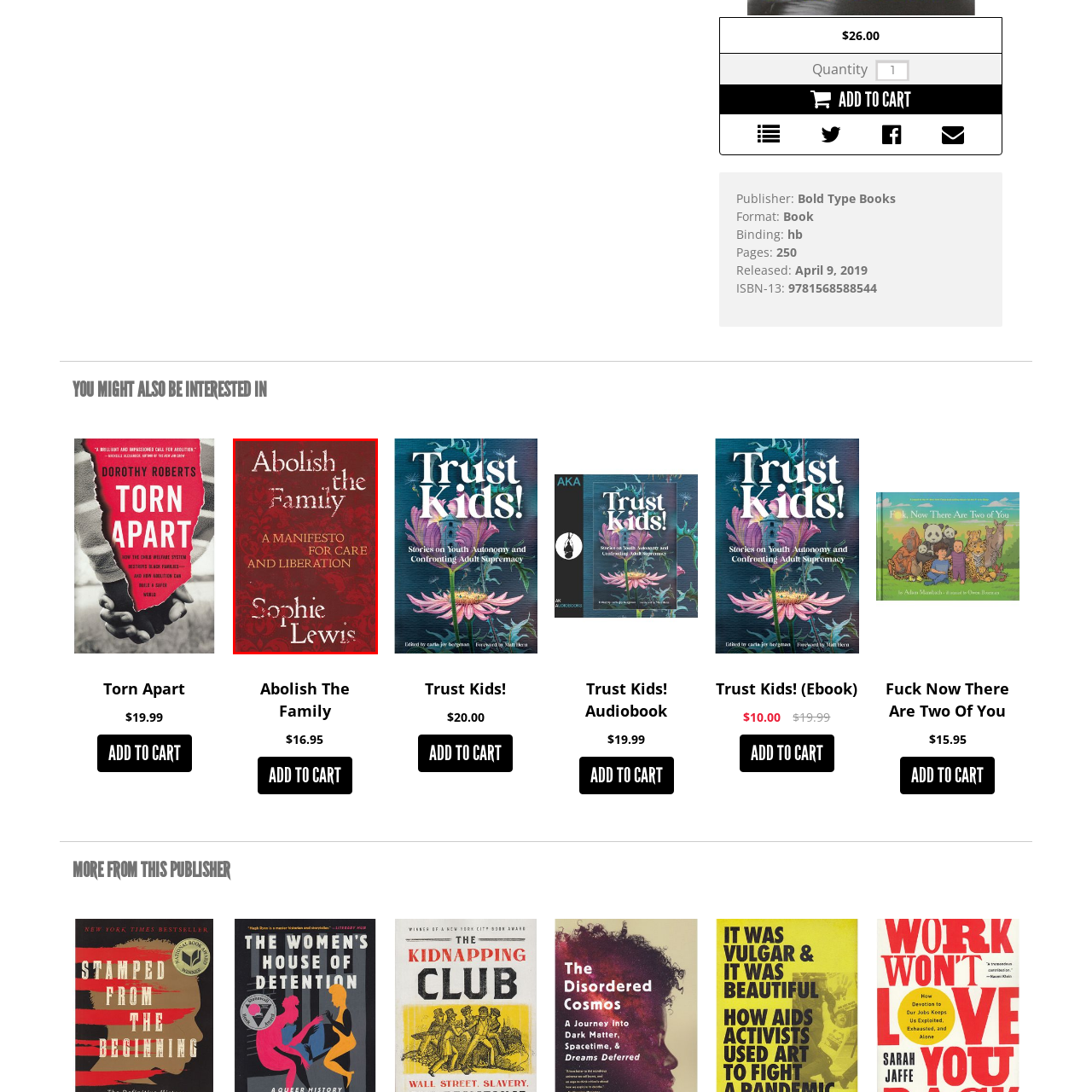View the portion of the image inside the red box and respond to the question with a succinct word or phrase: What is the author's name of the book?

Sophie Lewis